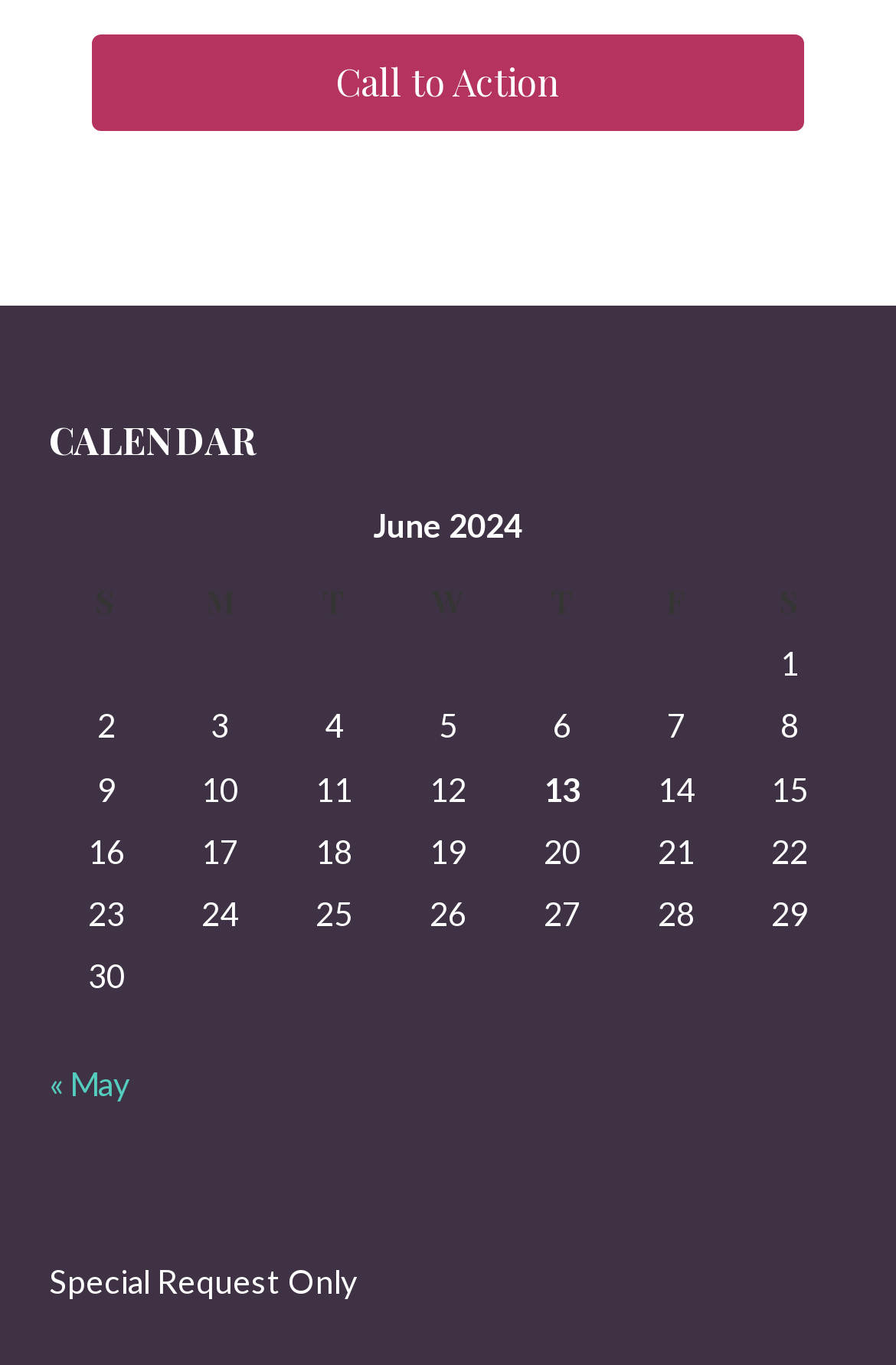Locate the bounding box coordinates of the UI element described by: "Call to Action". The bounding box coordinates should consist of four float numbers between 0 and 1, i.e., [left, top, right, bottom].

[0.102, 0.025, 0.898, 0.096]